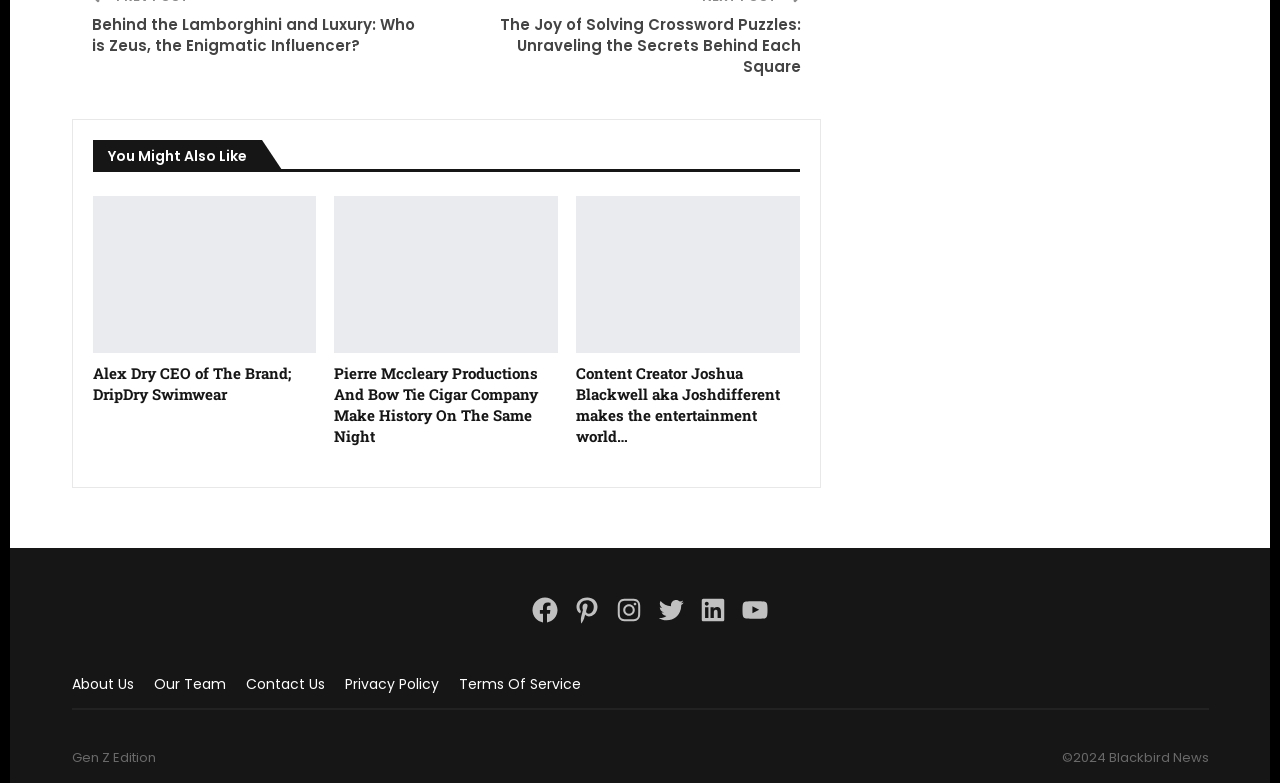Please provide a one-word or phrase answer to the question: 
What year is the copyright of Blackbird News?

2024